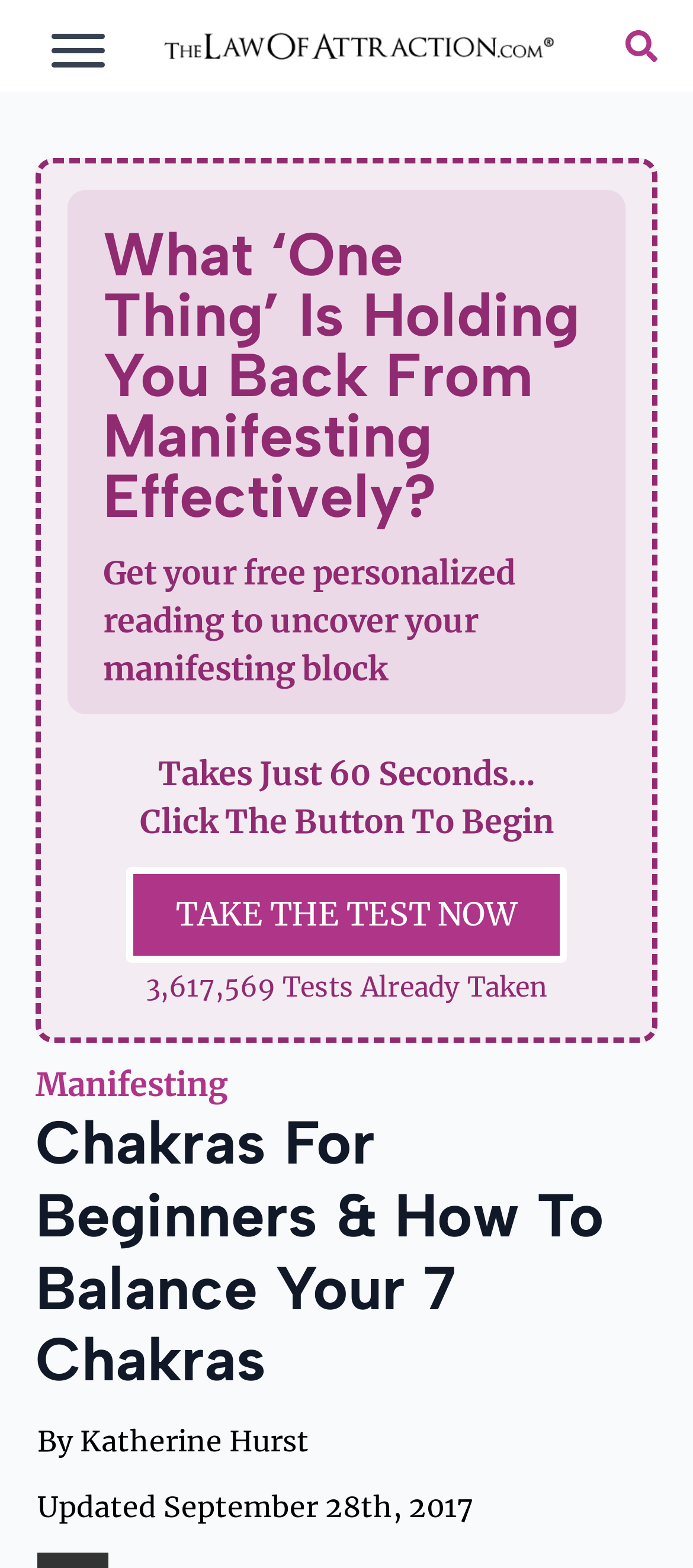Provide the bounding box coordinates of the HTML element this sentence describes: "Manifesting". The bounding box coordinates consist of four float numbers between 0 and 1, i.e., [left, top, right, bottom].

[0.051, 0.679, 0.328, 0.705]